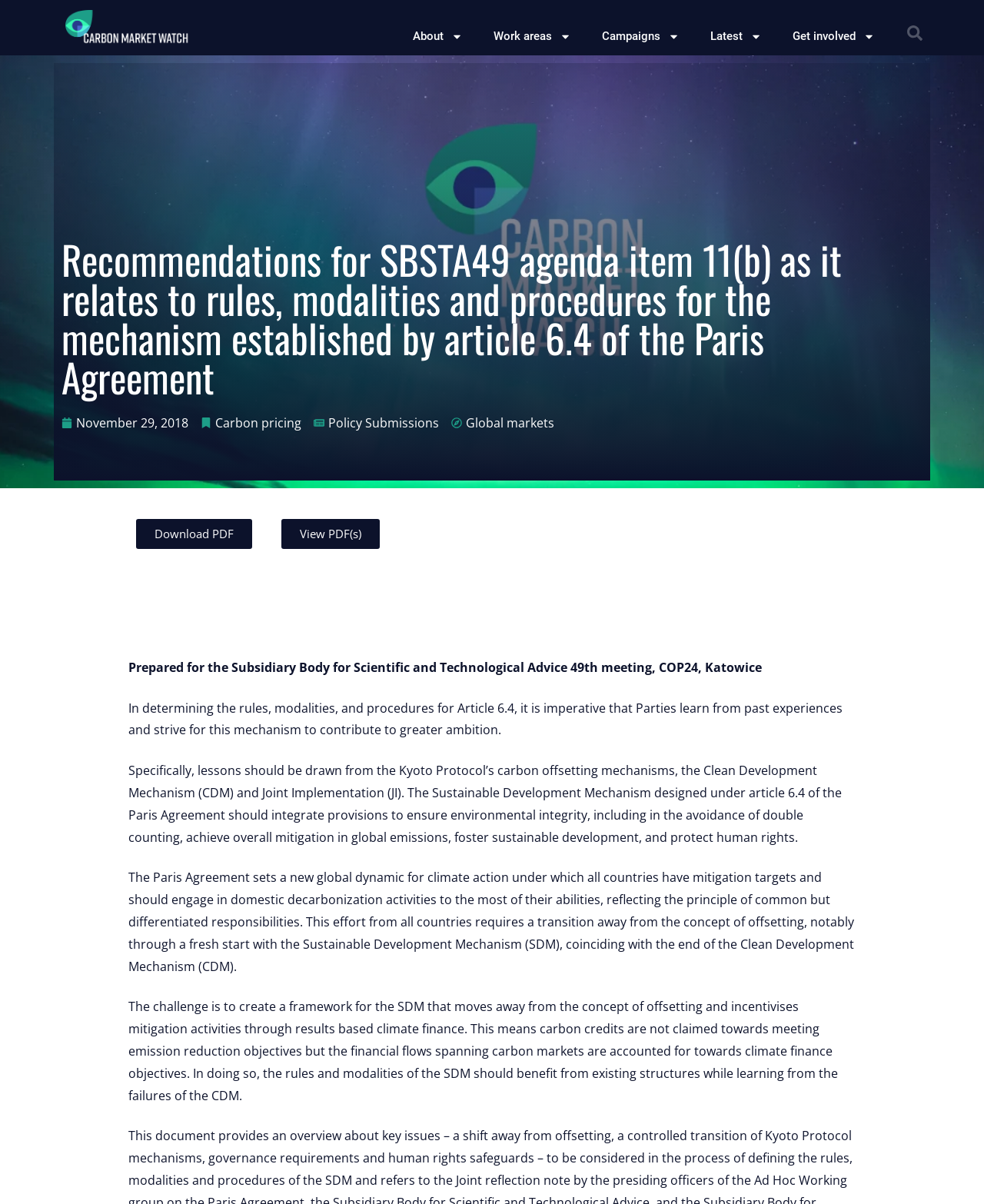Please identify the bounding box coordinates of the clickable region that I should interact with to perform the following instruction: "Click on the 'About' link". The coordinates should be expressed as four float numbers between 0 and 1, i.e., [left, top, right, bottom].

[0.404, 0.008, 0.486, 0.052]